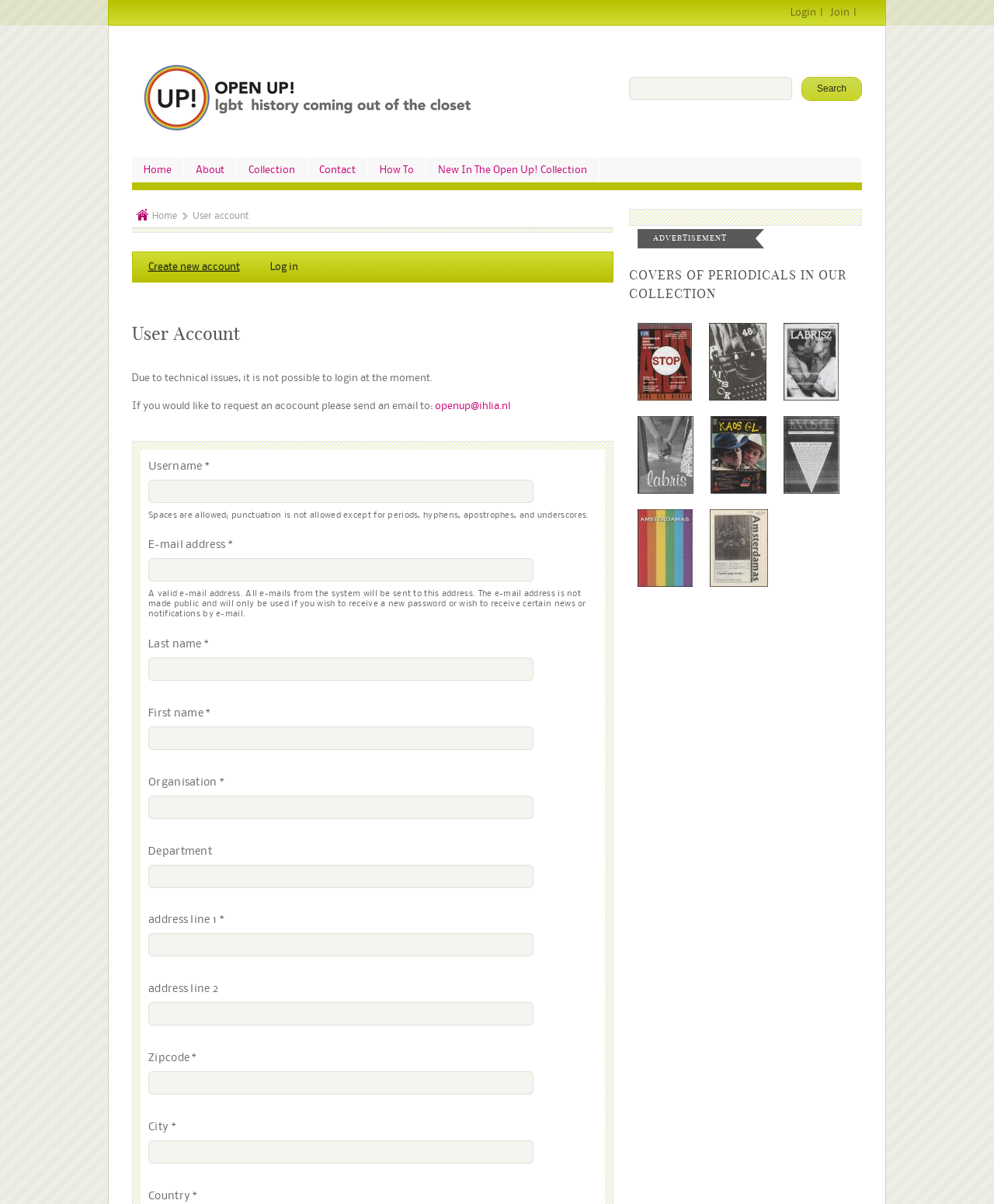How can I request an account?
Please answer the question with as much detail as possible using the screenshot.

If you would like to request an account, you can send an email to 'openup@ihlia.nl', as stated in the static text 'If you would like to request an acocount please send an email to:'